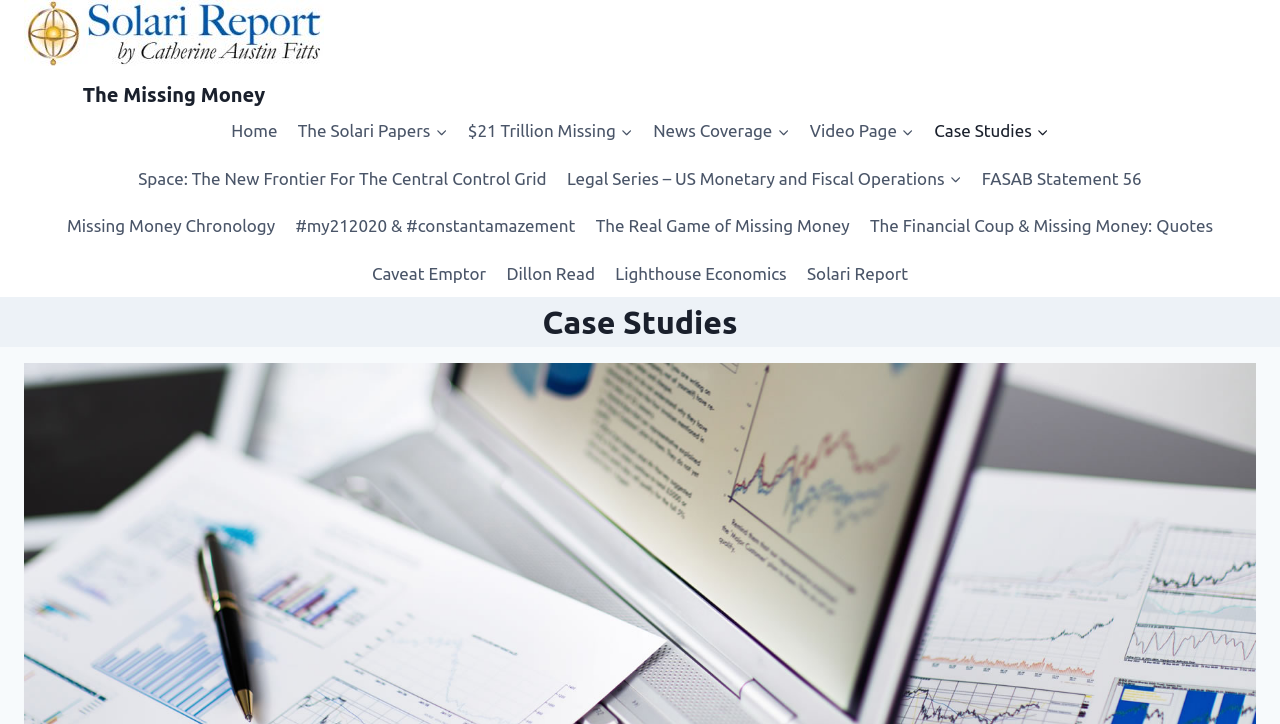What is the last link in the primary navigation section?
Give a comprehensive and detailed explanation for the question.

I found the last link in the primary navigation section by examining the links in the navigation element with the description 'Primary Navigation', and determined that the last link is 'Case Studies'.